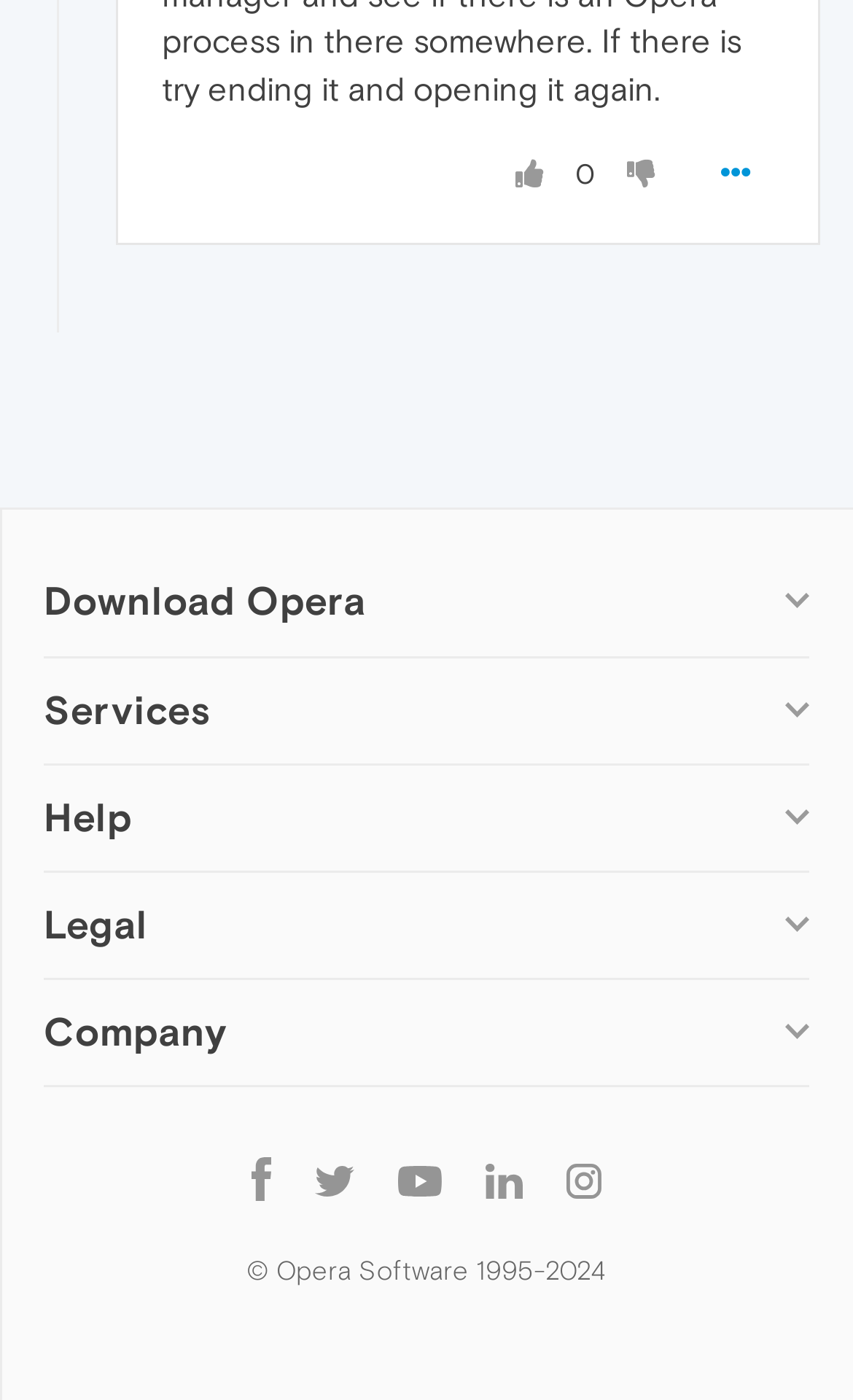Identify the bounding box coordinates of the section that should be clicked to achieve the task described: "Follow Opera on Facebook".

[0.269, 0.823, 0.344, 0.862]